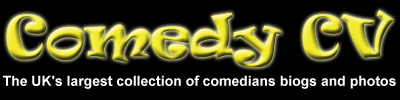What type of content can be found on the website 'Comedy CV'?
Using the information from the image, answer the question thoroughly.

The website 'Comedy CV' is described as the UK's largest collection of comedians biogs and photos, which suggests that the website contains extensive content on various comedians, including their biographies and photographs.